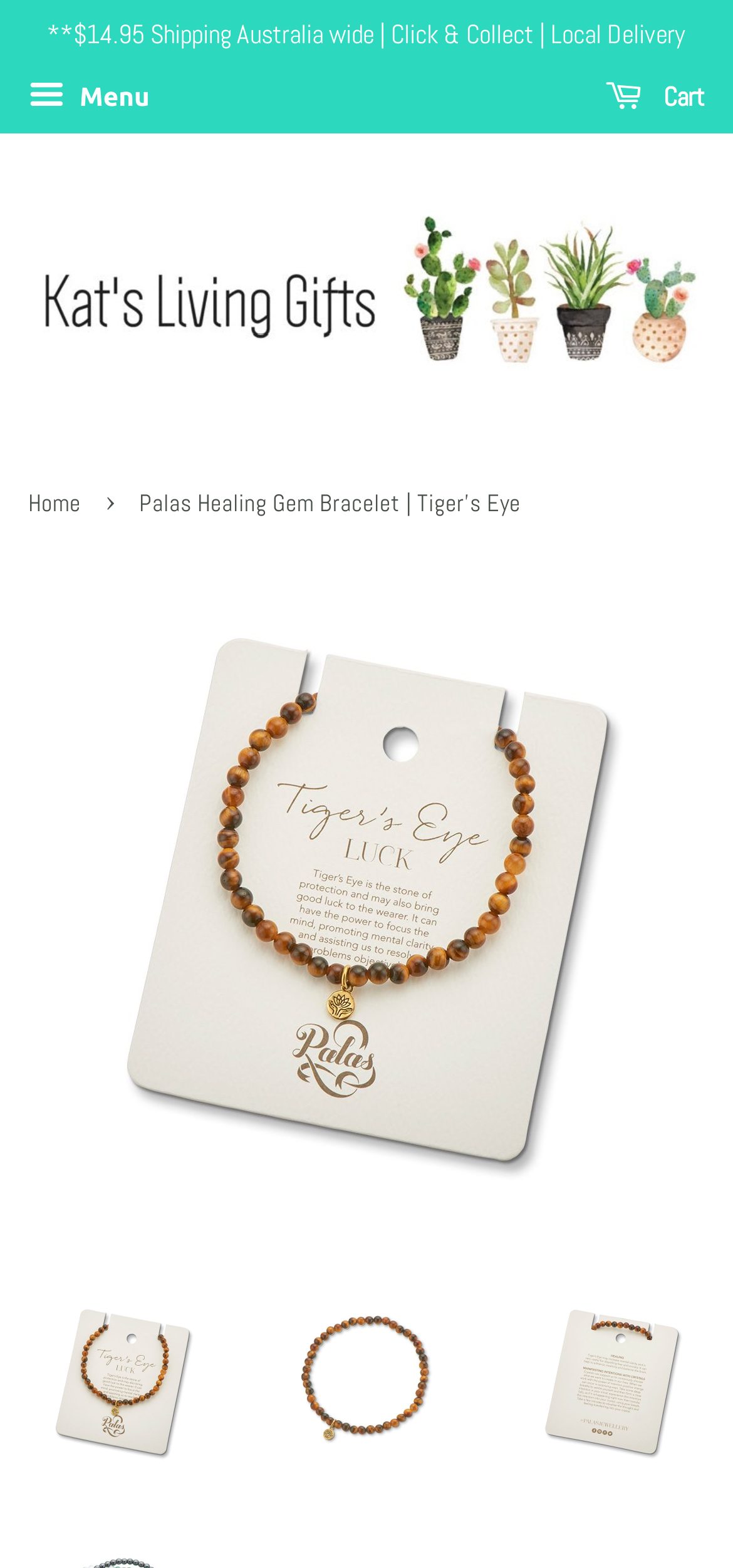Please specify the bounding box coordinates of the area that should be clicked to accomplish the following instruction: "View Palas Healing Gem Bracelet details". The coordinates should consist of four float numbers between 0 and 1, i.e., [left, top, right, bottom].

[0.038, 0.82, 0.295, 0.94]